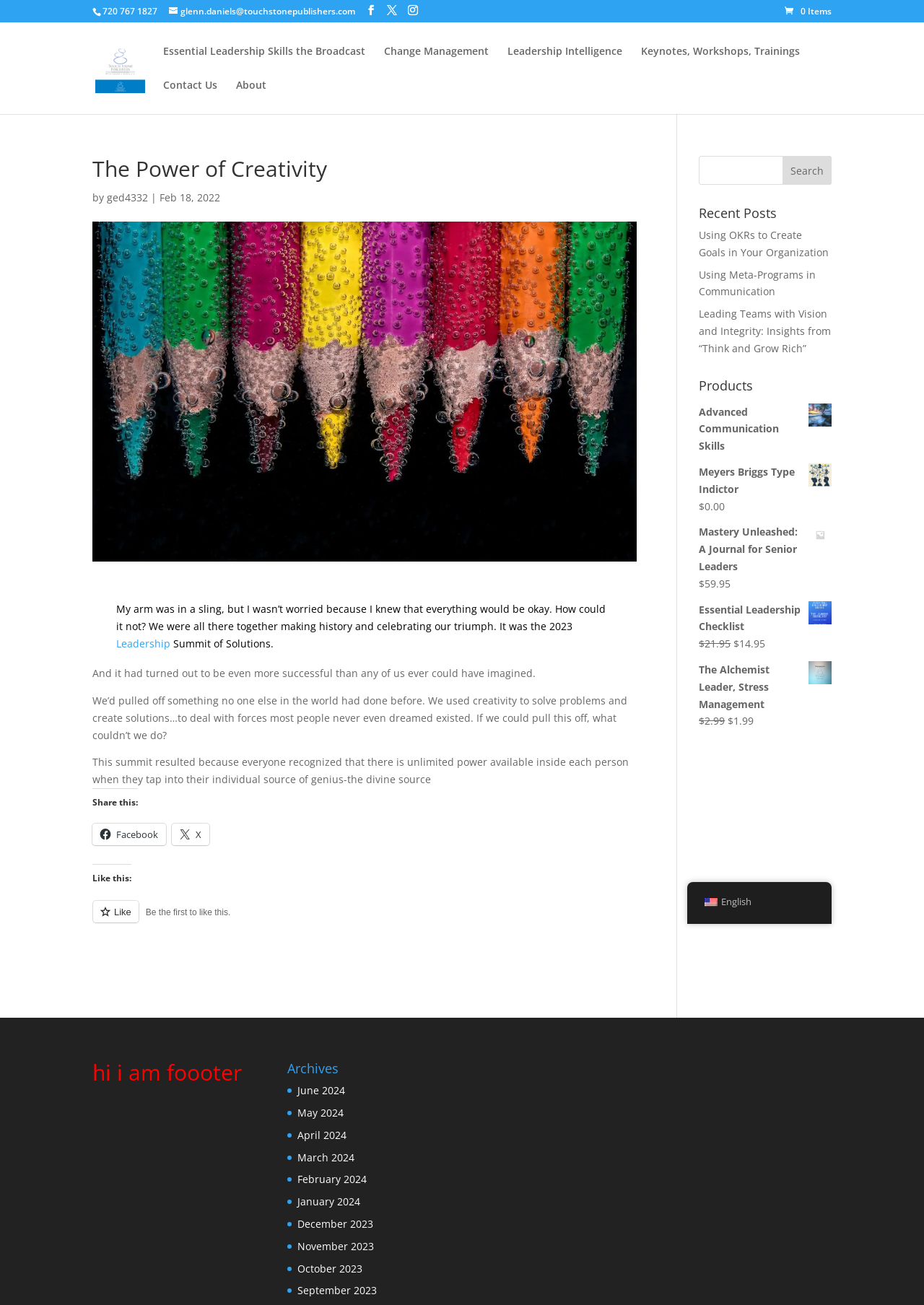Identify and provide the main heading of the webpage.

The Power of Creativity